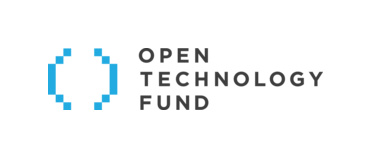Provide a one-word or short-phrase response to the question:
What is the color of the text in the logo?

Dark gray